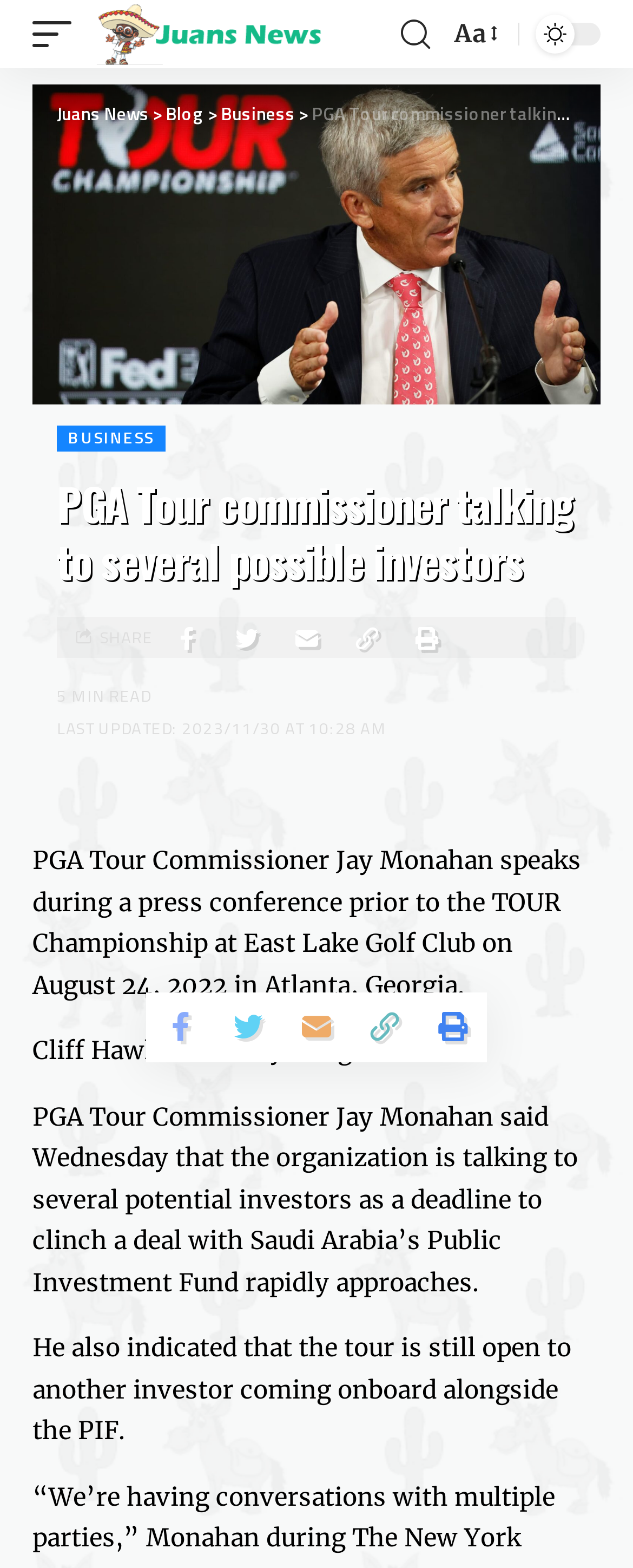Determine the bounding box coordinates for the region that must be clicked to execute the following instruction: "share the article".

[0.158, 0.399, 0.241, 0.415]